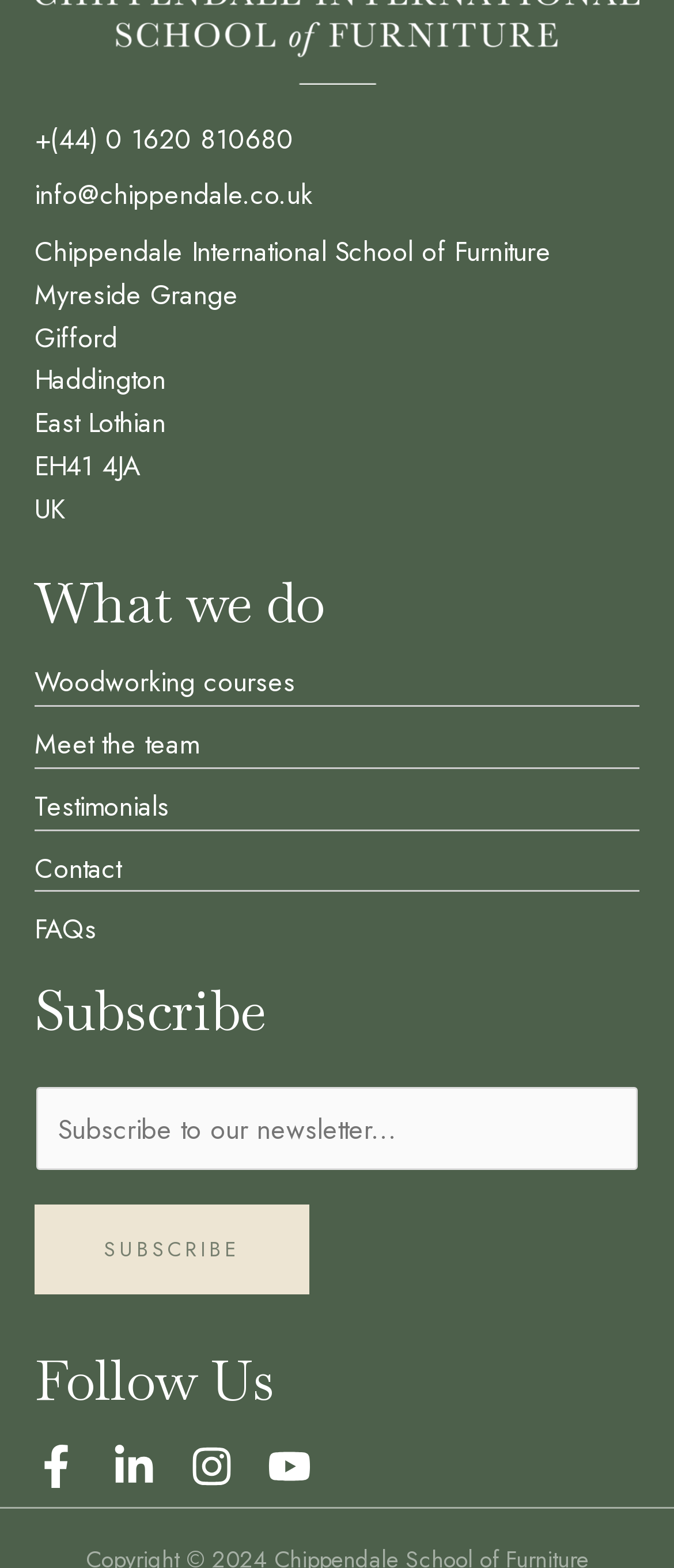Consider the image and give a detailed and elaborate answer to the question: 
What are the types of courses offered by the school?

The type of course offered by the school can be found in the link element 'Woodworking courses' located in the 'What we do' section of the webpage.